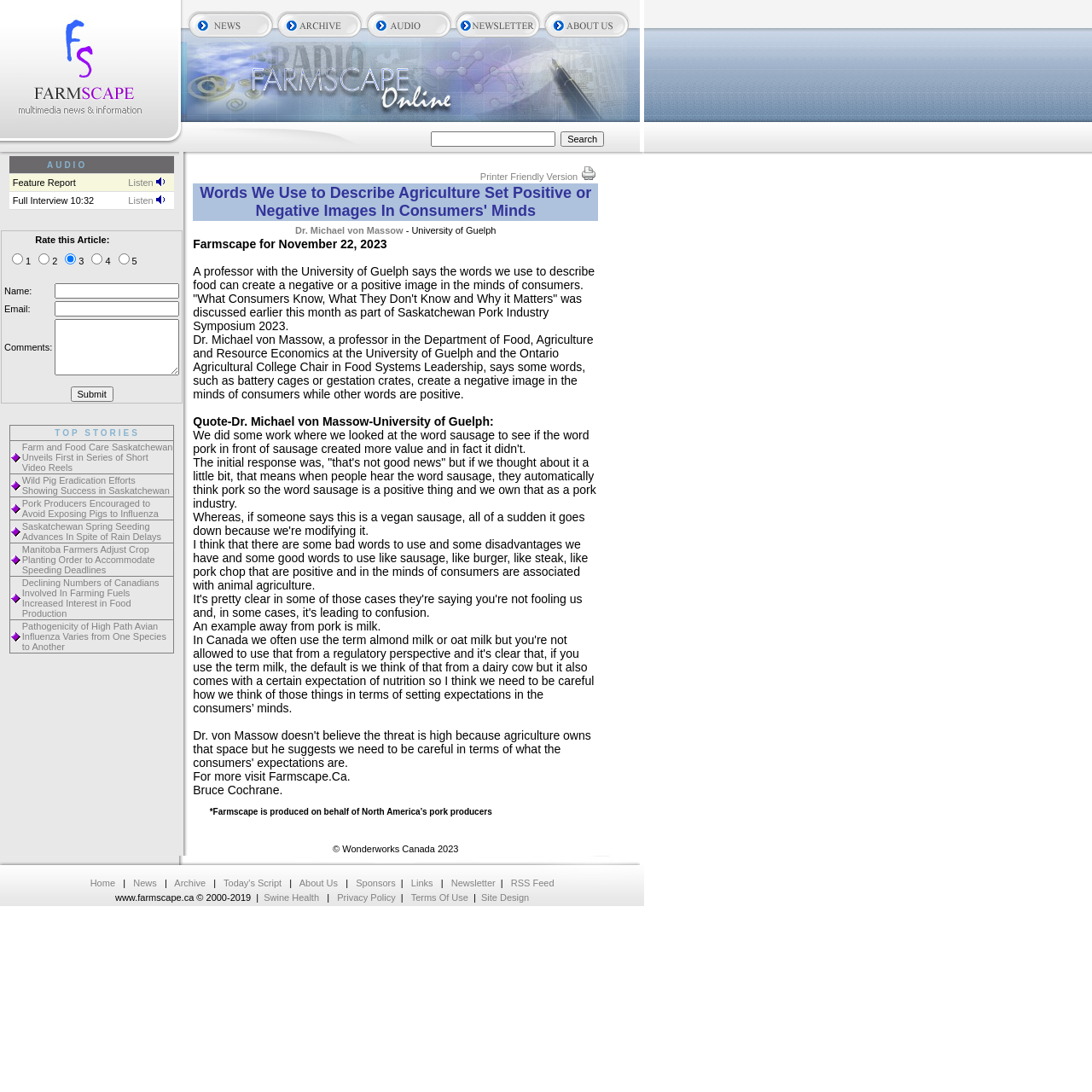How many rating options are available?
Provide a concise answer using a single word or phrase based on the image.

5